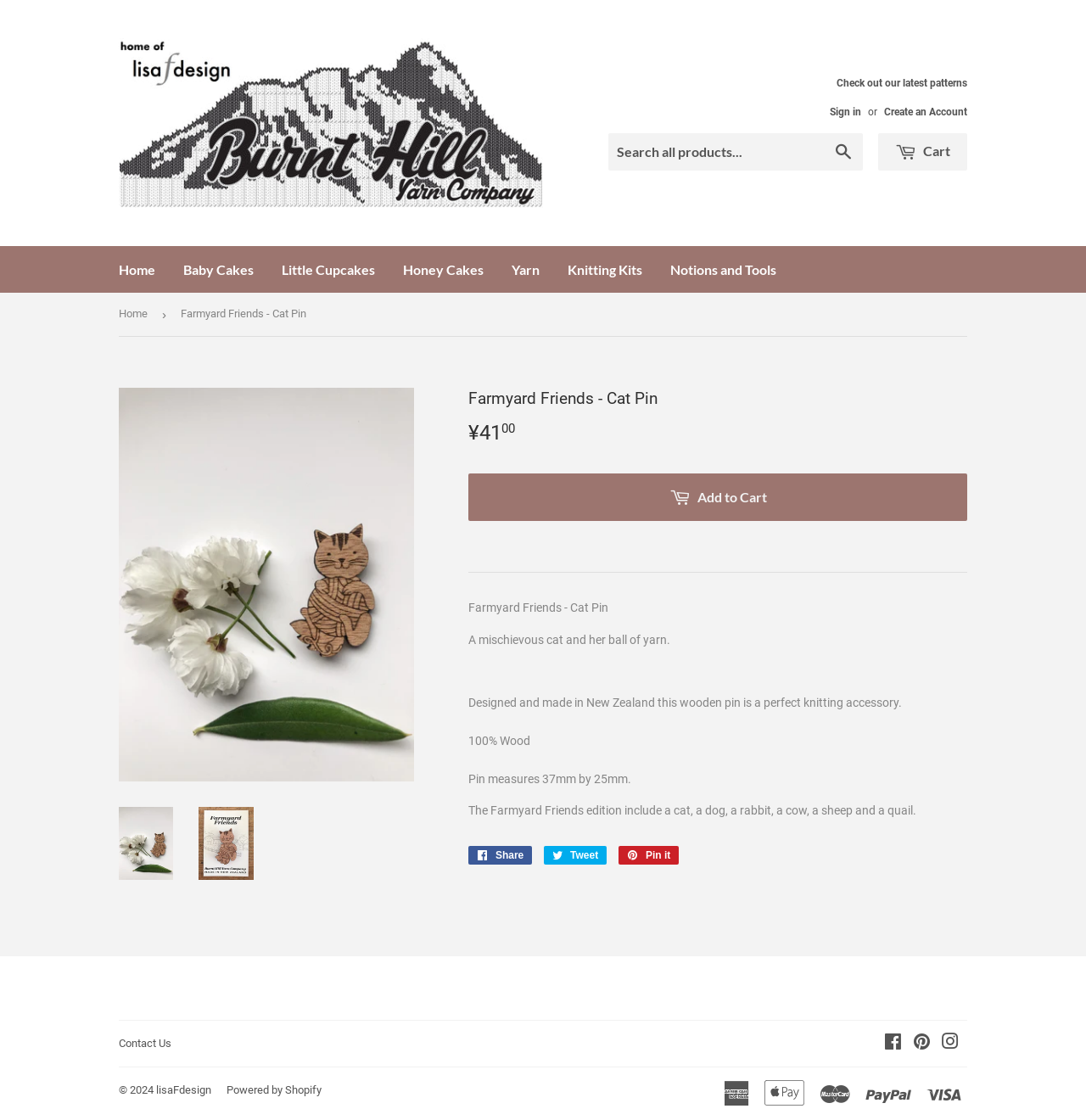Determine the bounding box coordinates for the area that should be clicked to carry out the following instruction: "Contact Us".

[0.109, 0.925, 0.158, 0.937]